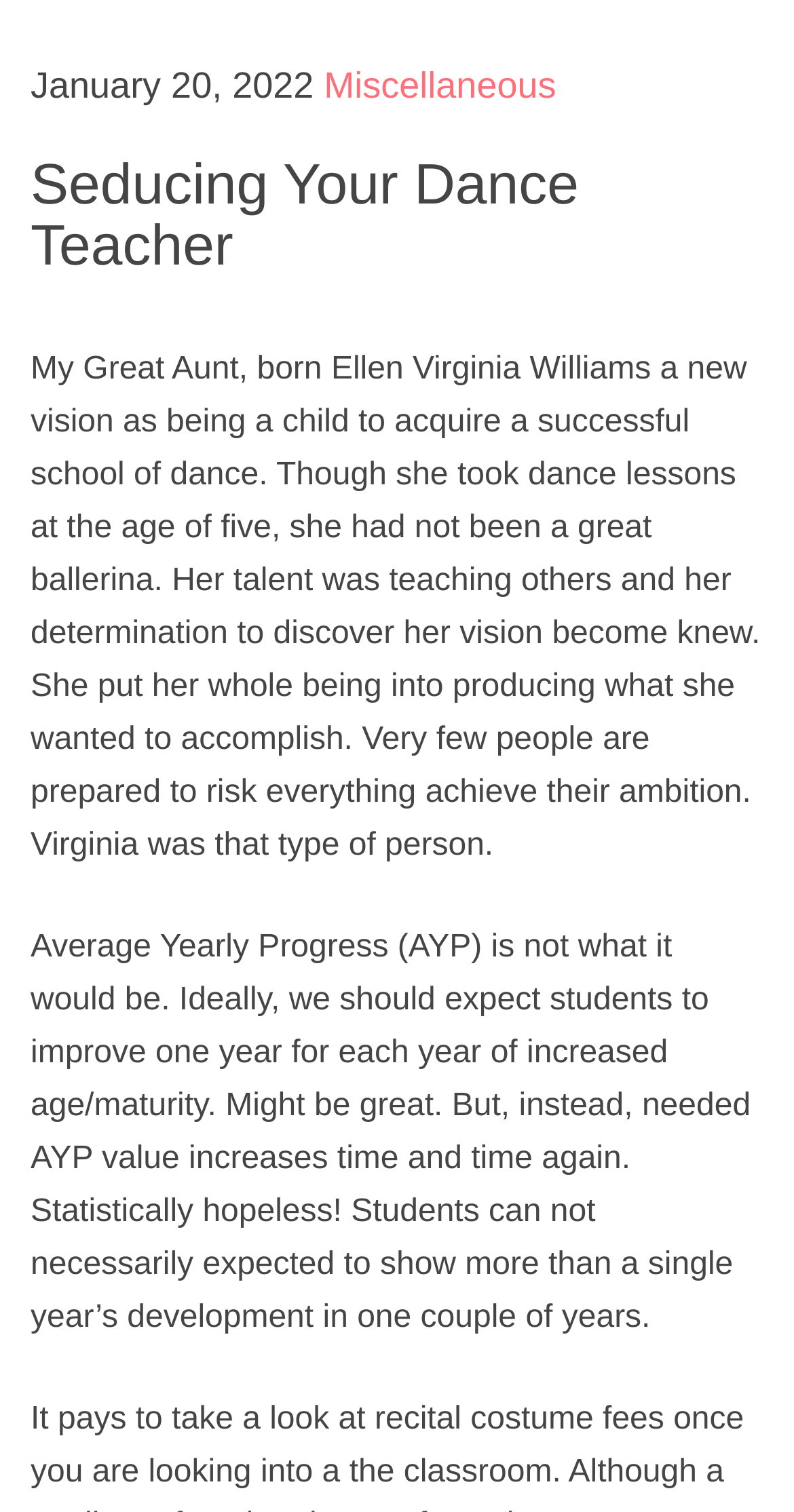Provide the bounding box coordinates of the HTML element described by the text: "Miscellaneous". The coordinates should be in the format [left, top, right, bottom] with values between 0 and 1.

[0.408, 0.043, 0.7, 0.07]